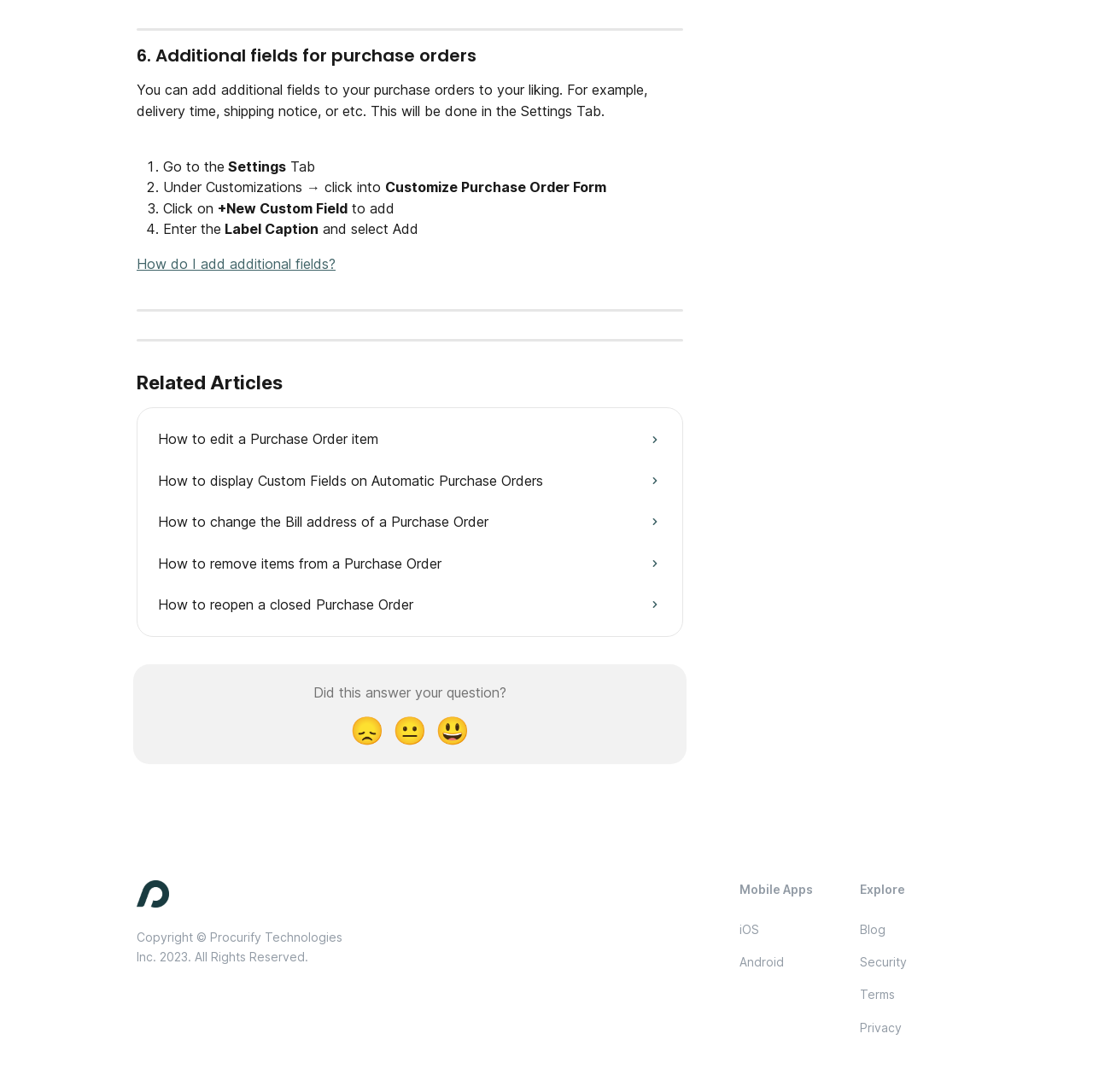Locate the bounding box of the user interface element based on this description: "Digital Extras".

None